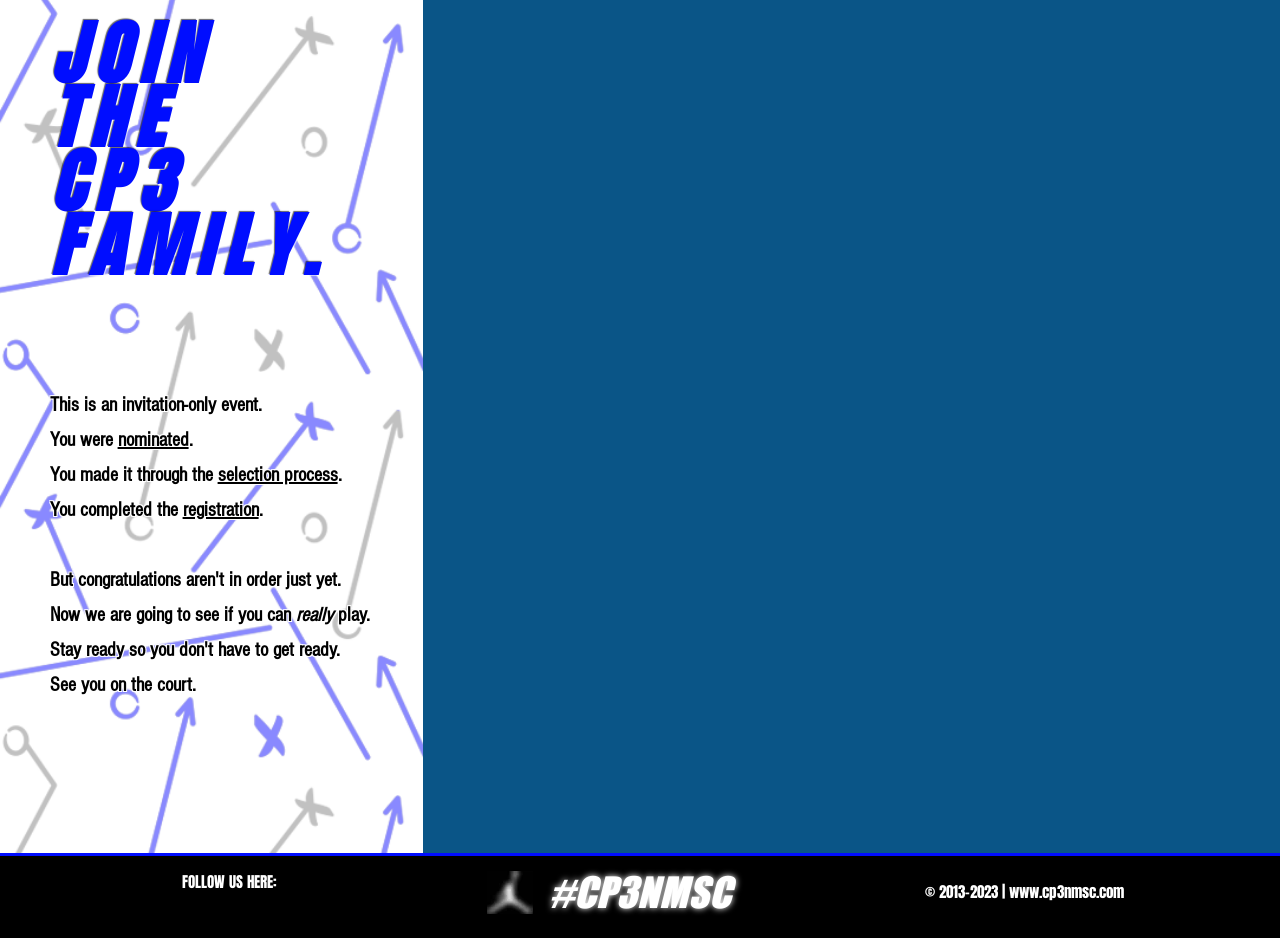Using the description: "selection process", determine the UI element's bounding box coordinates. Ensure the coordinates are in the format of four float numbers between 0 and 1, i.e., [left, top, right, bottom].

[0.17, 0.495, 0.264, 0.518]